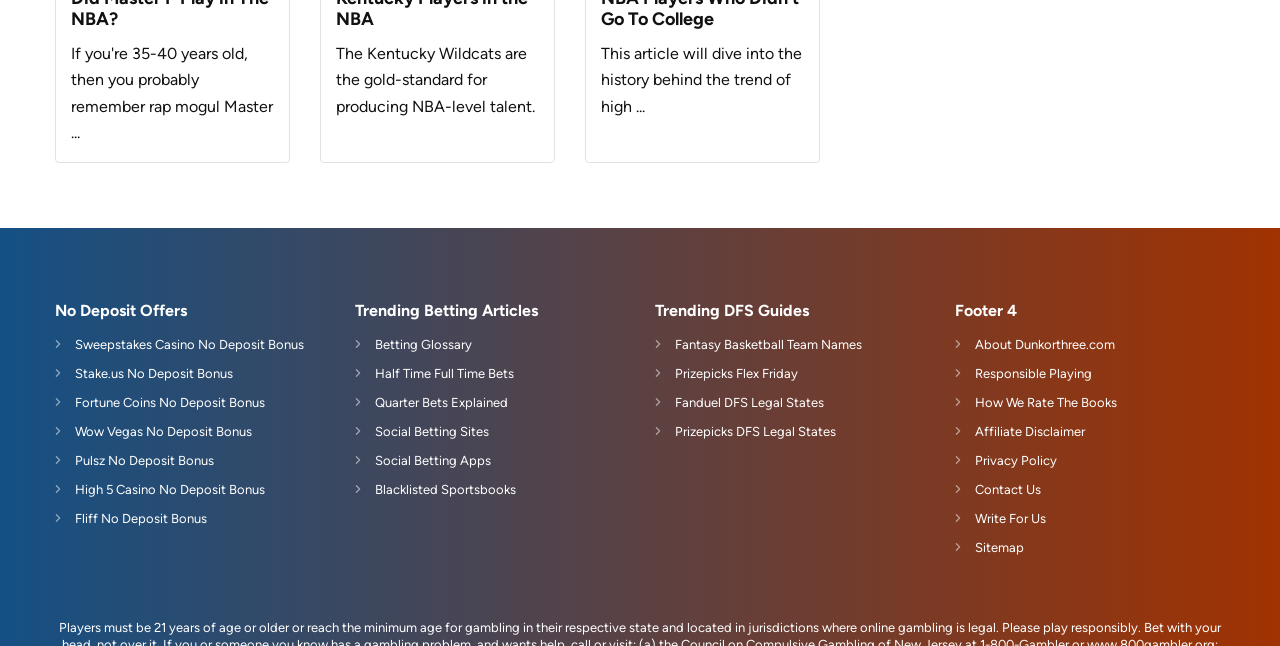What type of bonuses are listed?
From the details in the image, answer the question comprehensively.

The webpage lists several no deposit bonuses, including Sweepstakes Casino No Deposit Bonus, Stake.us No Deposit Bonus, and others, as indicated by the link elements with 'No Deposit Bonus' in their text.